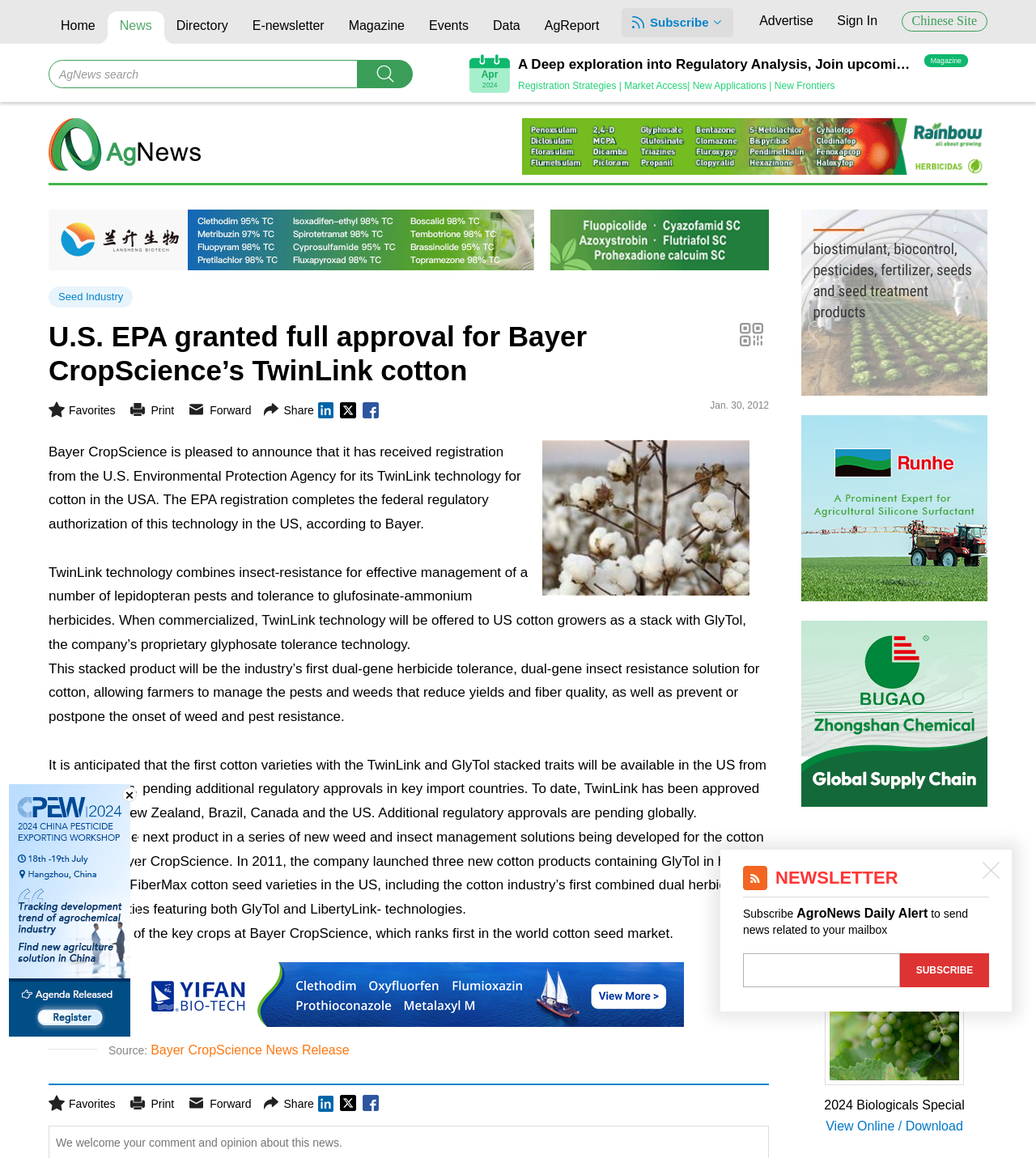Summarize the webpage comprehensively, mentioning all visible components.

This webpage is an agricultural news page, specifically focused on the U.S. EPA granting full approval for Bayer CropScience's TwinLink cotton. The page has a navigation menu at the top, consisting of links to "Home", "News", "Directory", "E-newsletter", "Magazine", "Events", "Data", and "AgReport". On the right side of the navigation menu, there are icons for subscribing, signing in, and advertising.

Below the navigation menu, there is a search bar with a button to search for AgNews. The page then displays a series of news articles, each with a heading, a brief summary, and a link to read more. The articles are dated, with the most recent ones appearing first. The articles are related to the agricultural industry, with topics such as seed treatment, regulatory analysis, and market access.

On the left side of the page, there are several links to companies in the agricultural industry, including Hebei Lansheng Biotech Co., Ltd., ShangHai Yuelian Biotech Co., Ltd., and Yifan Biotechnology Group Co., Ltd. Each company has a corresponding image.

The main article on the page is about the U.S. EPA granting full approval for Bayer CropScience's TwinLink cotton. The article provides details about the technology, its benefits, and its expected availability in the market. The article also mentions that Bayer CropScience is a leading company in the cotton seed market.

At the bottom of the page, there are links to share the article, print it, or forward it to others. There is also a link to the source of the news release, which is Bayer CropScience.